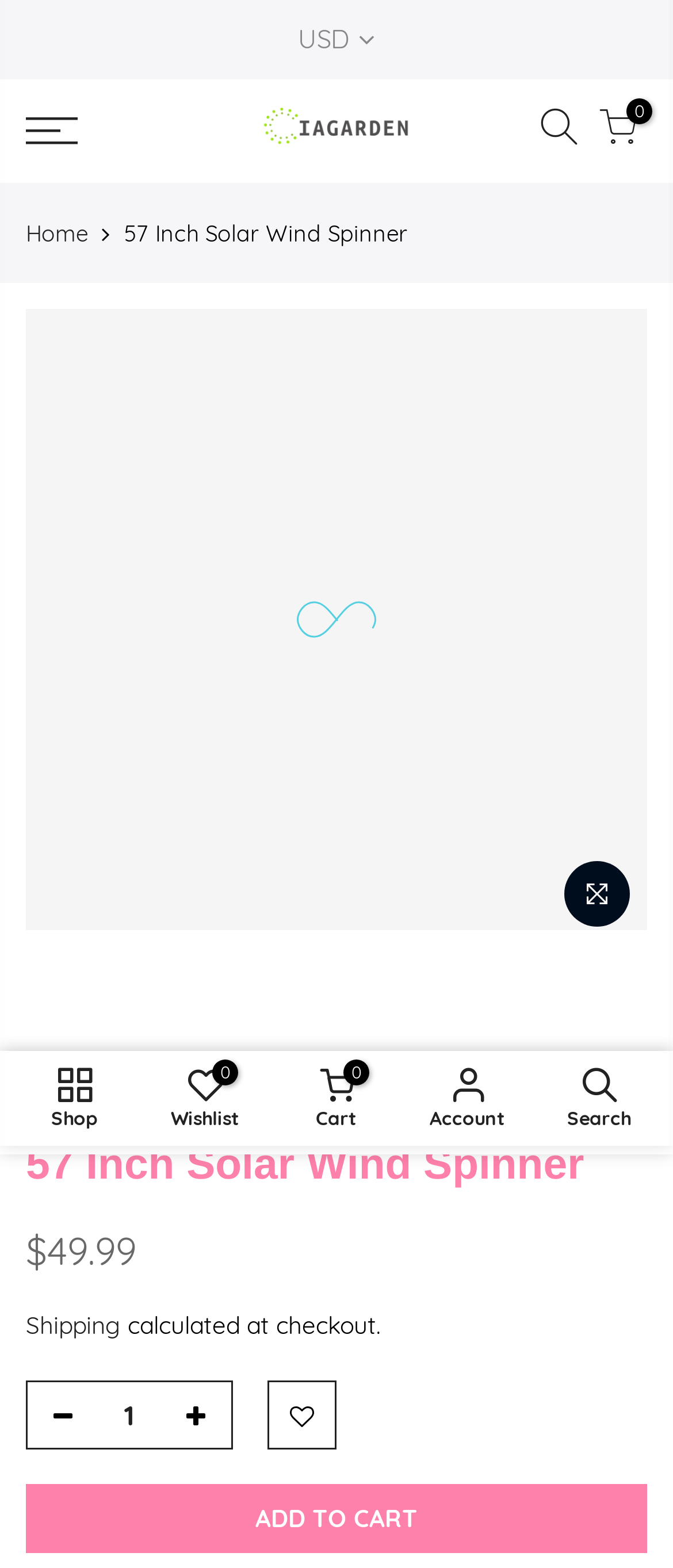What is the price of the 57 Inch Solar Wind Spinner?
Refer to the image and answer the question using a single word or phrase.

$49.99